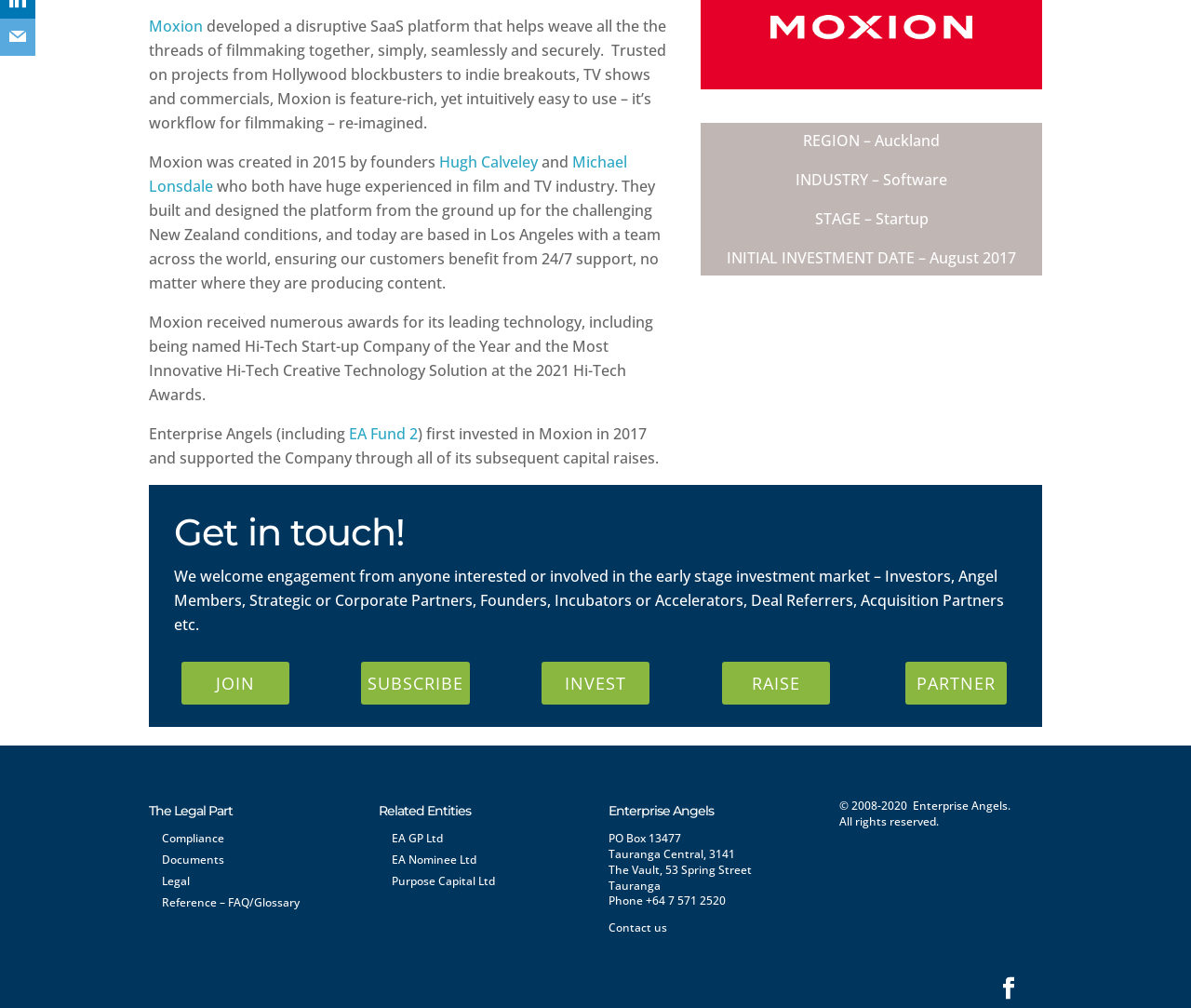Provide the bounding box coordinates of the HTML element this sentence describes: "Contact us".

[0.511, 0.912, 0.56, 0.928]